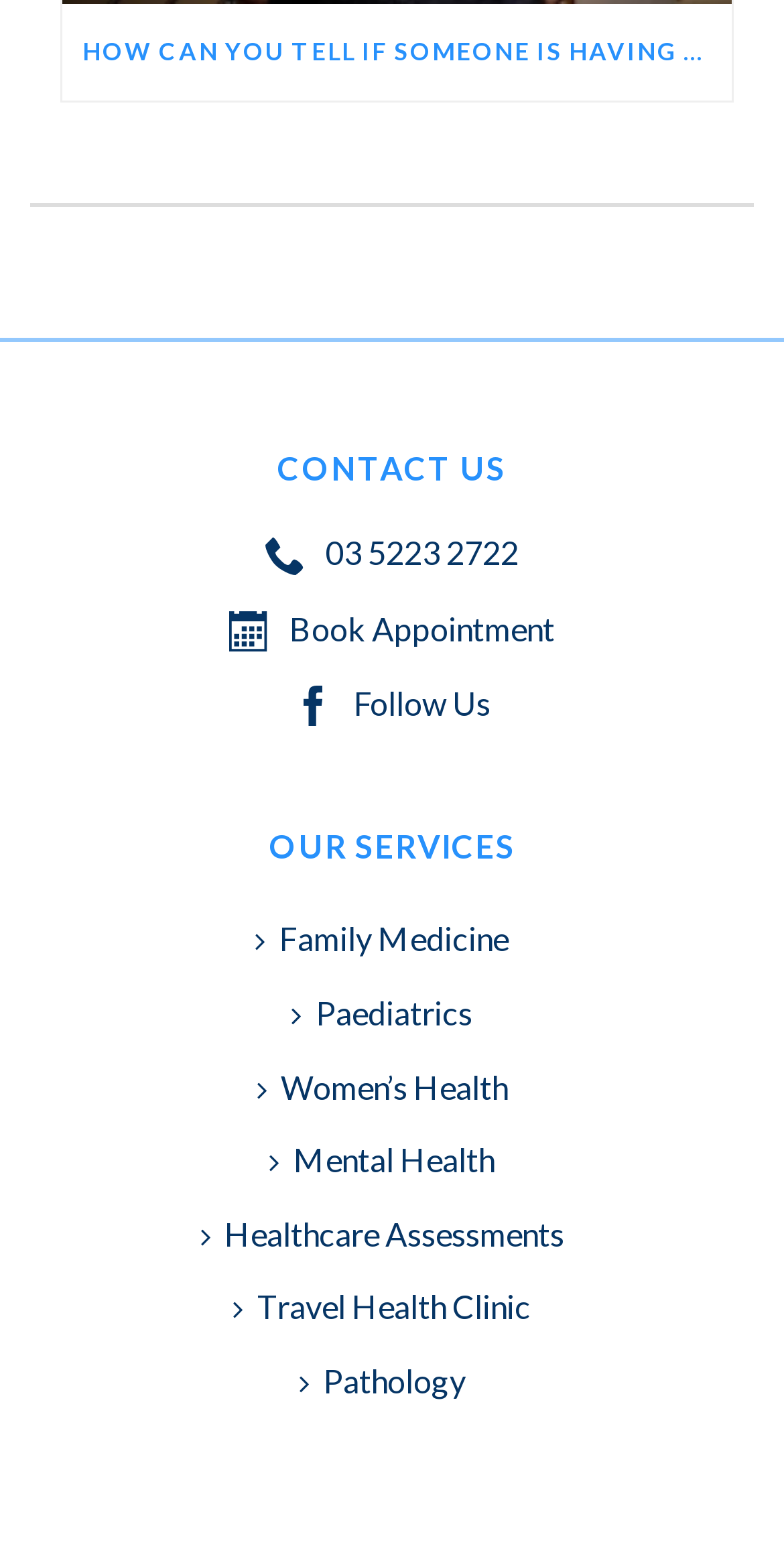Using the given description, provide the bounding box coordinates formatted as (top-left x, top-left y, bottom-right x, bottom-right y), with all values being floating point numbers between 0 and 1. Description: Home

None